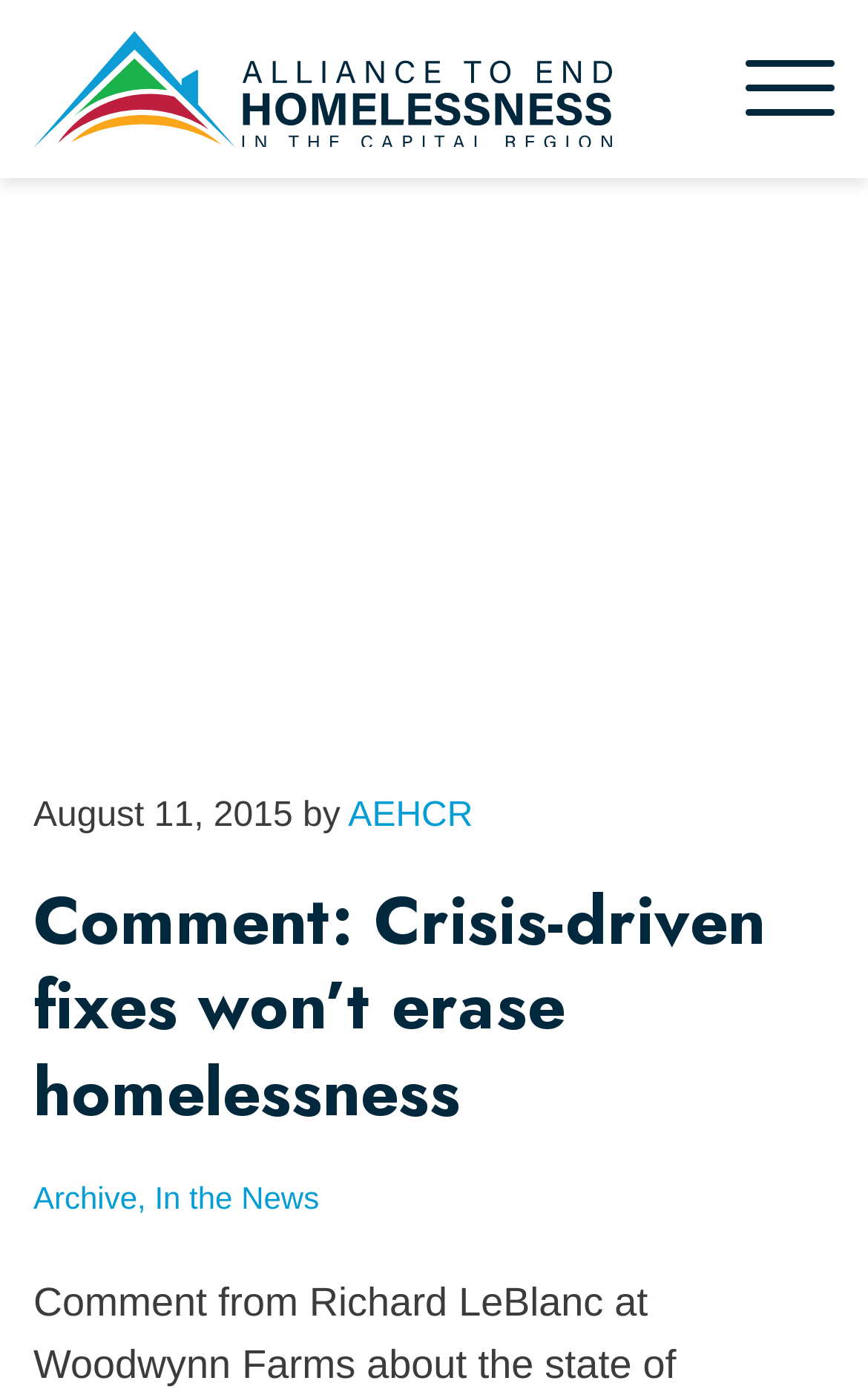Based on the image, please elaborate on the answer to the following question:
What is the author of the article?

The author of the article is located in the header section of the webpage, below the date, and it is written as 'AEHCR'.